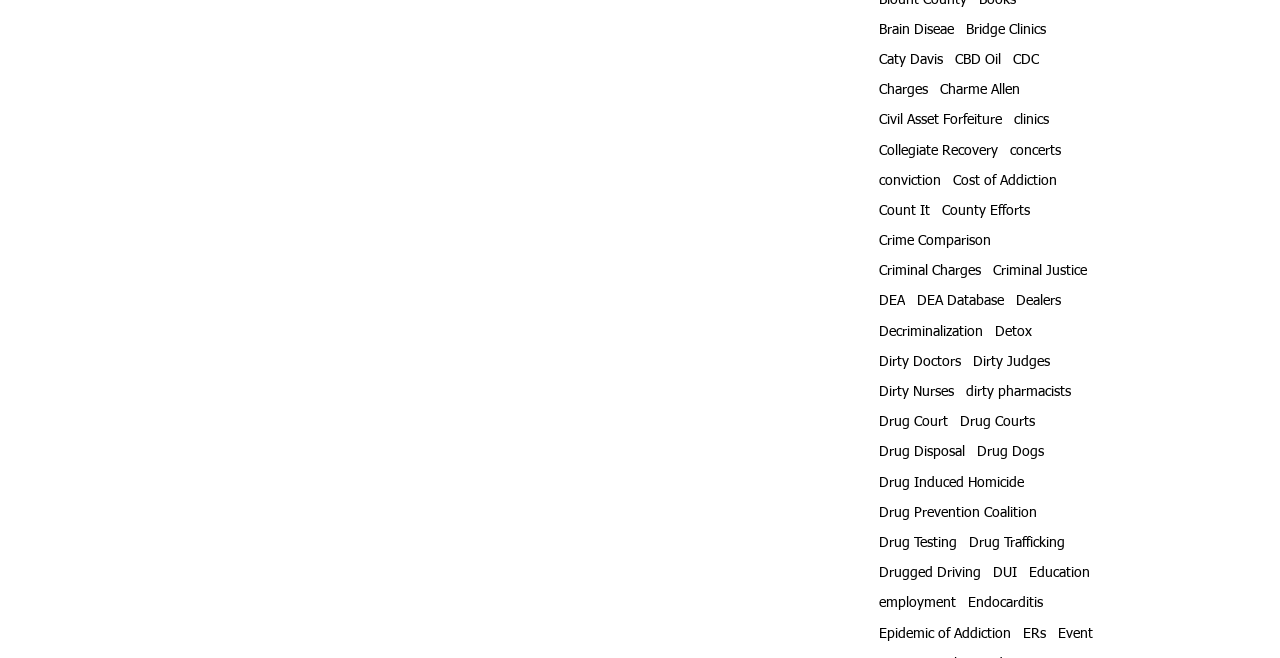Specify the bounding box coordinates (top-left x, top-left y, bottom-right x, bottom-right y) of the UI element in the screenshot that matches this description: Decriminalization

[0.687, 0.49, 0.768, 0.518]